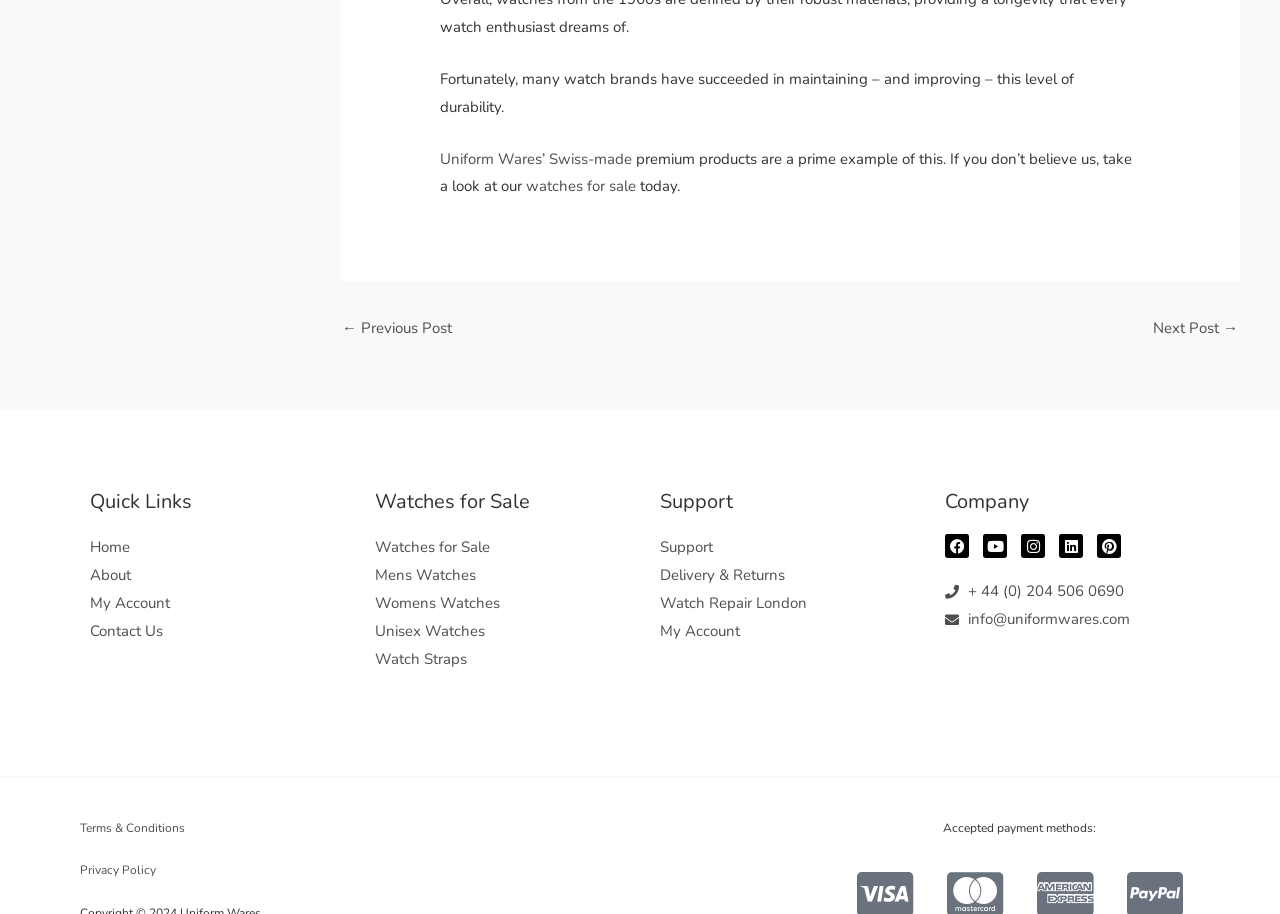What is the contact phone number listed on the webpage?
Can you provide an in-depth and detailed response to the question?

The contact information section of the webpage lists a phone number, '+44 (0) 204 506 0690', which can be used to reach out to the company or organization.